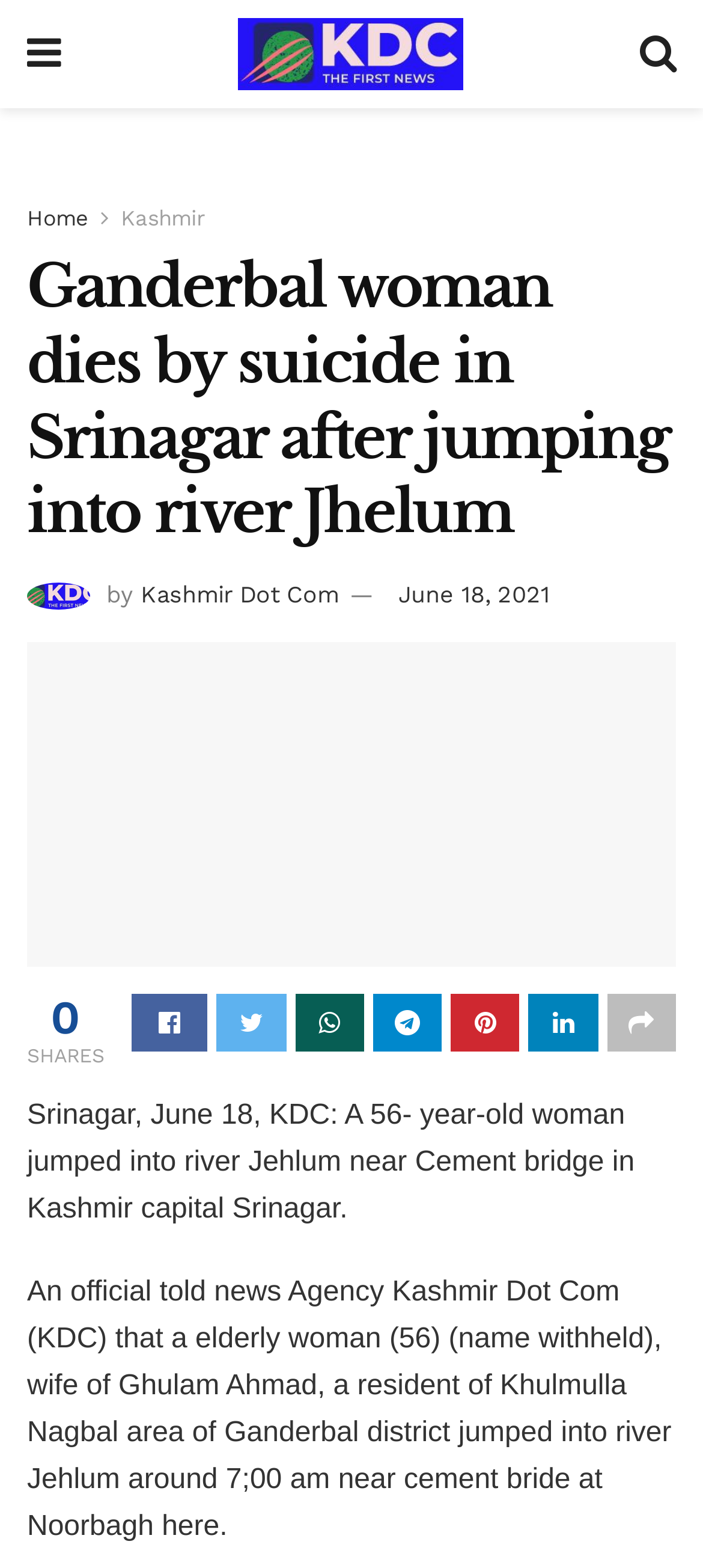Please find the bounding box coordinates in the format (top-left x, top-left y, bottom-right x, bottom-right y) for the given element description. Ensure the coordinates are floating point numbers between 0 and 1. Description: Home

[0.038, 0.131, 0.126, 0.147]